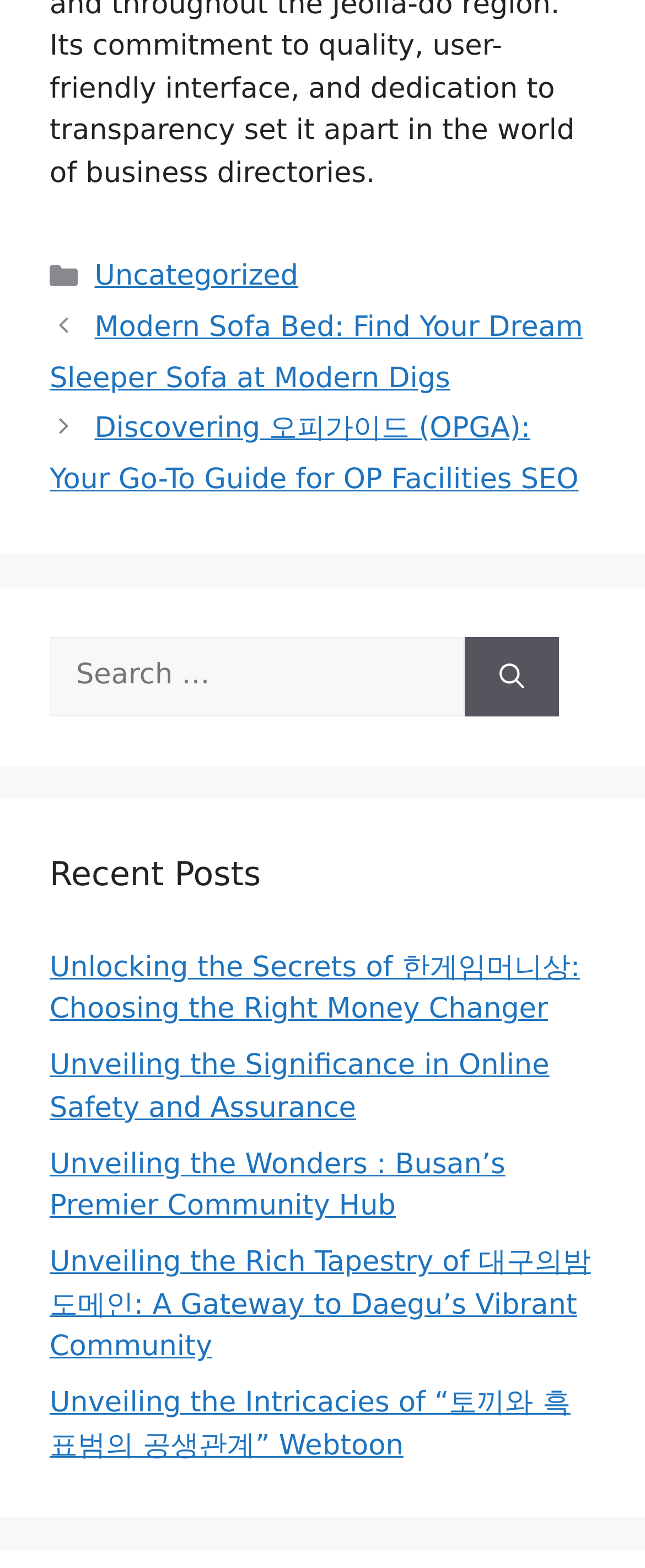Could you locate the bounding box coordinates for the section that should be clicked to accomplish this task: "Click on the 'Search' button".

[0.721, 0.398, 0.867, 0.448]